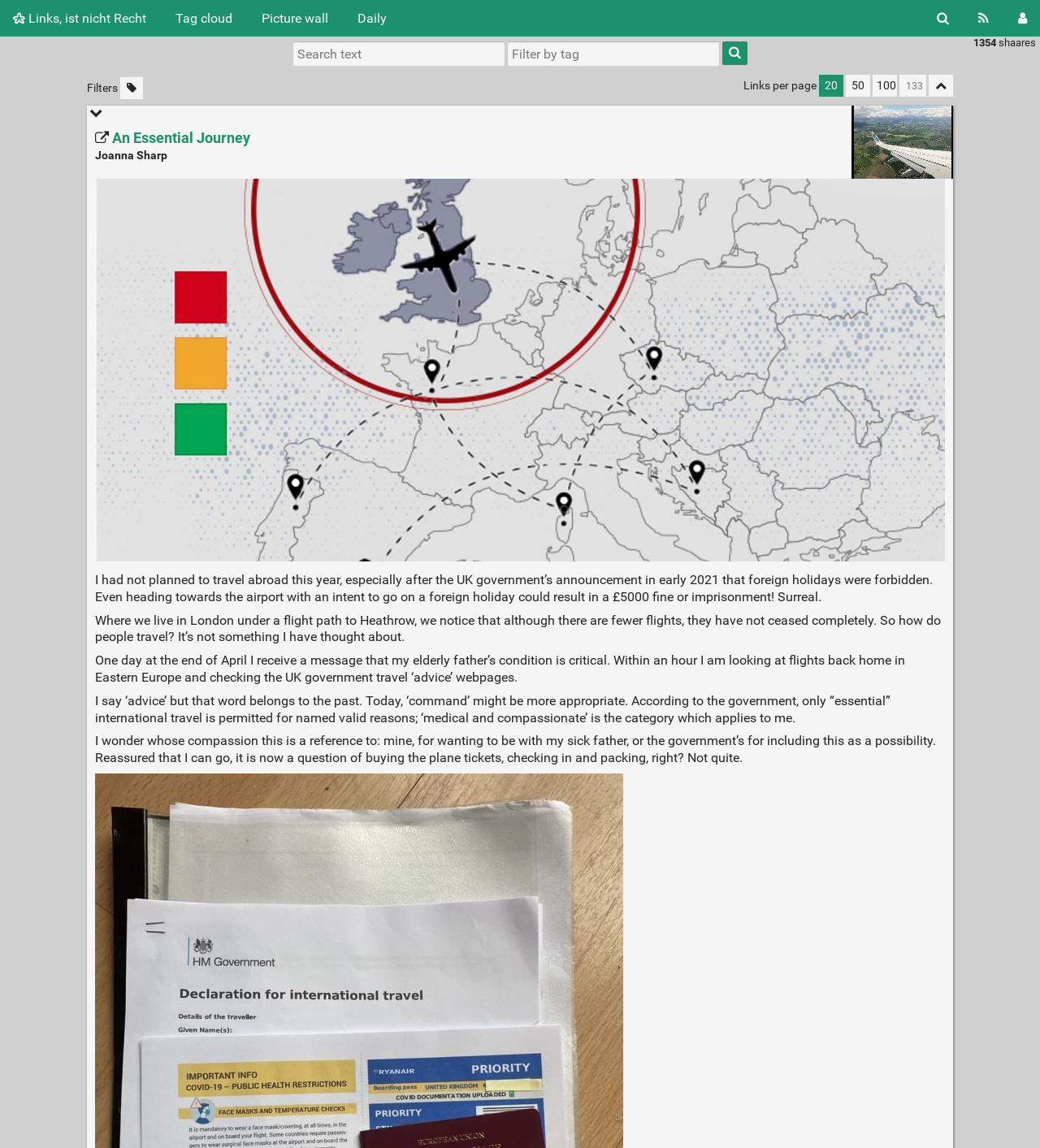Find the bounding box coordinates of the element to click in order to complete the given instruction: "Click on the 'An Essential Journey' link."

[0.091, 0.113, 0.24, 0.127]